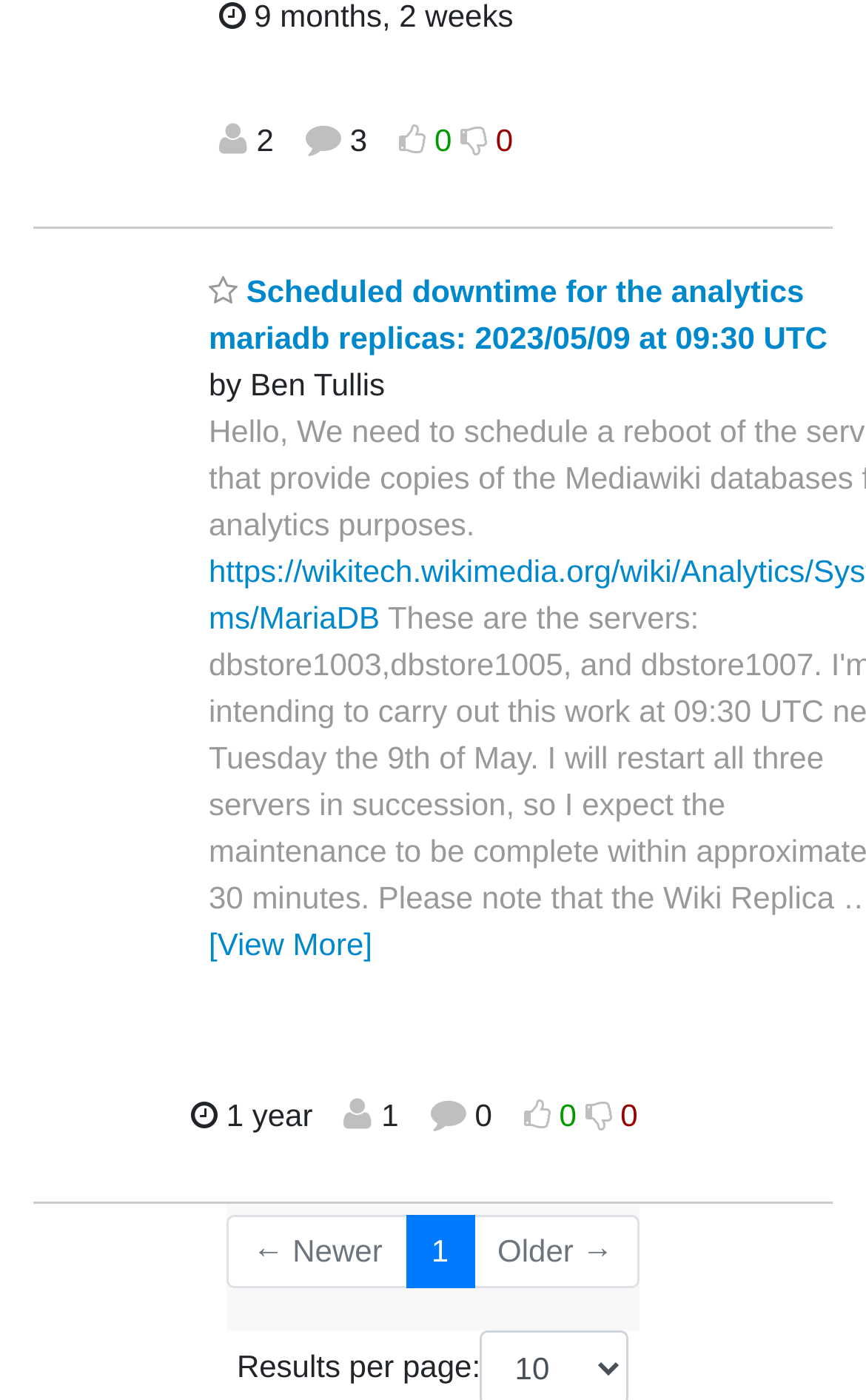Who posted the latest thread?
Please give a detailed answer to the question using the information shown in the image.

I looked for the author's name associated with the latest thread, and it is mentioned as 'by Ben Tullis'.